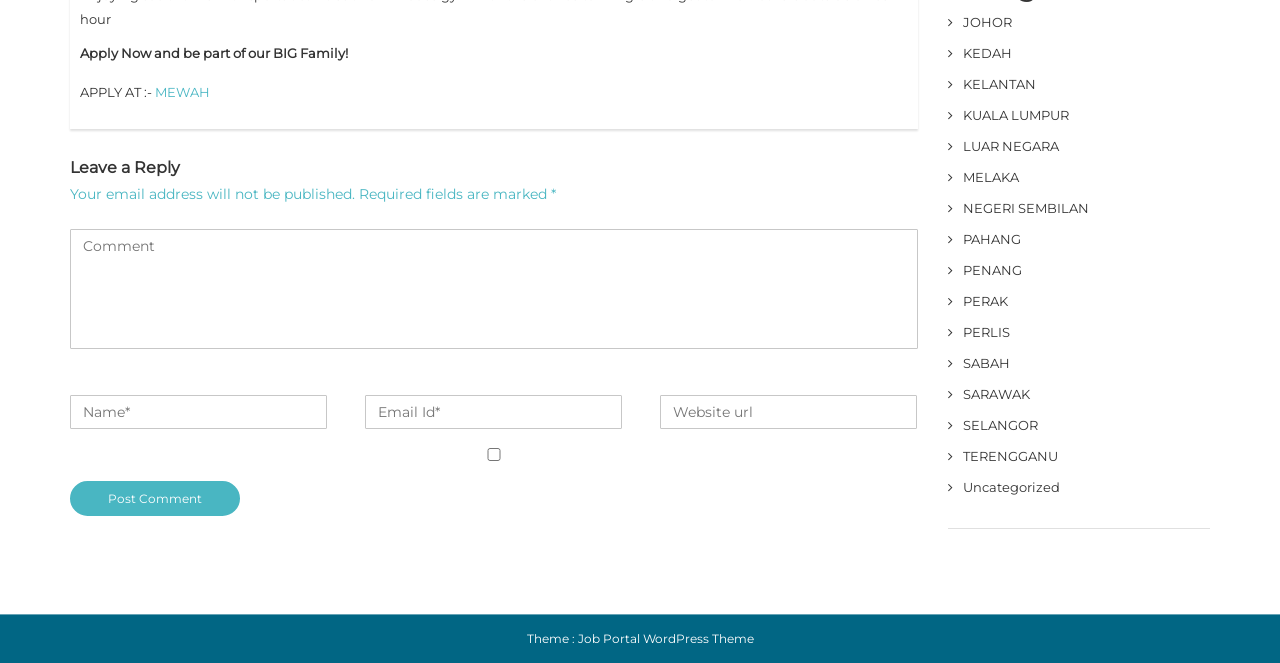Based on the element description: "Job Portal WordPress Theme", identify the bounding box coordinates for this UI element. The coordinates must be four float numbers between 0 and 1, listed as [left, top, right, bottom].

[0.451, 0.952, 0.589, 0.975]